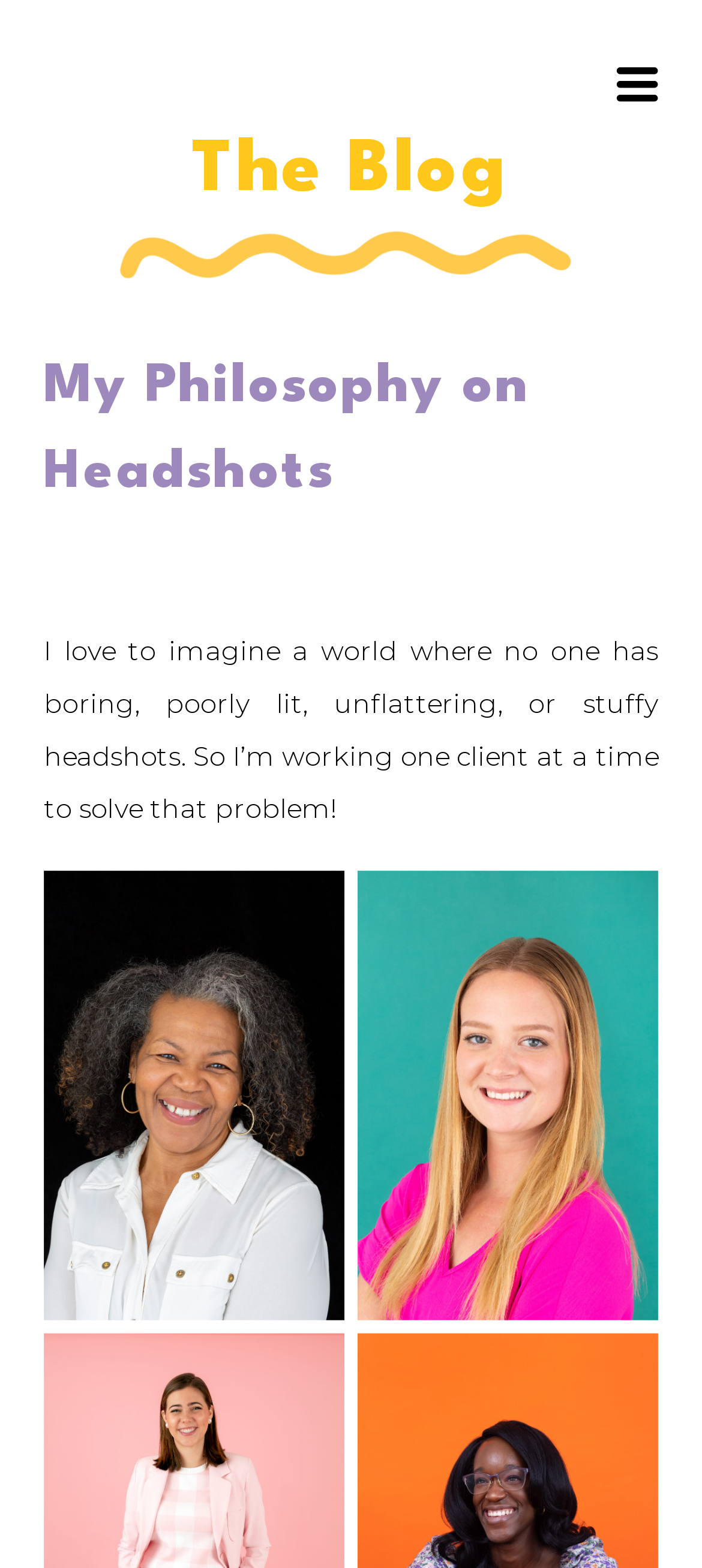Refer to the image and provide an in-depth answer to the question: 
What is the photographer's goal?

Based on the text 'I love to imagine a world where no one has boring, poorly lit, unflattering, or stuffy headshots. So I’m working one client at a time to solve that problem!', it can be inferred that the photographer's goal is to solve the problem of bad headshots.